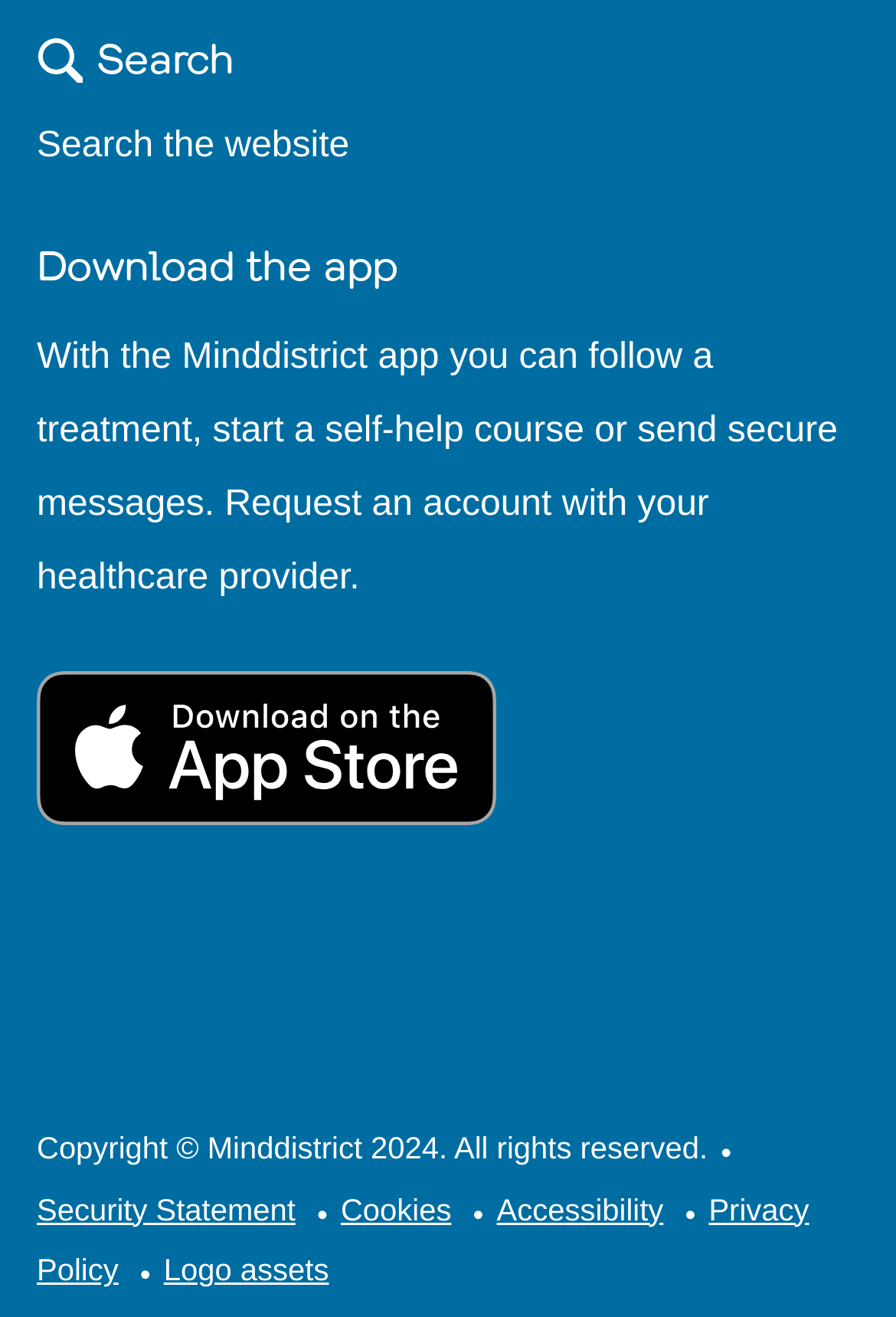Please specify the bounding box coordinates of the region to click in order to perform the following instruction: "Get it on Google Play".

[0.041, 0.684, 0.554, 0.714]